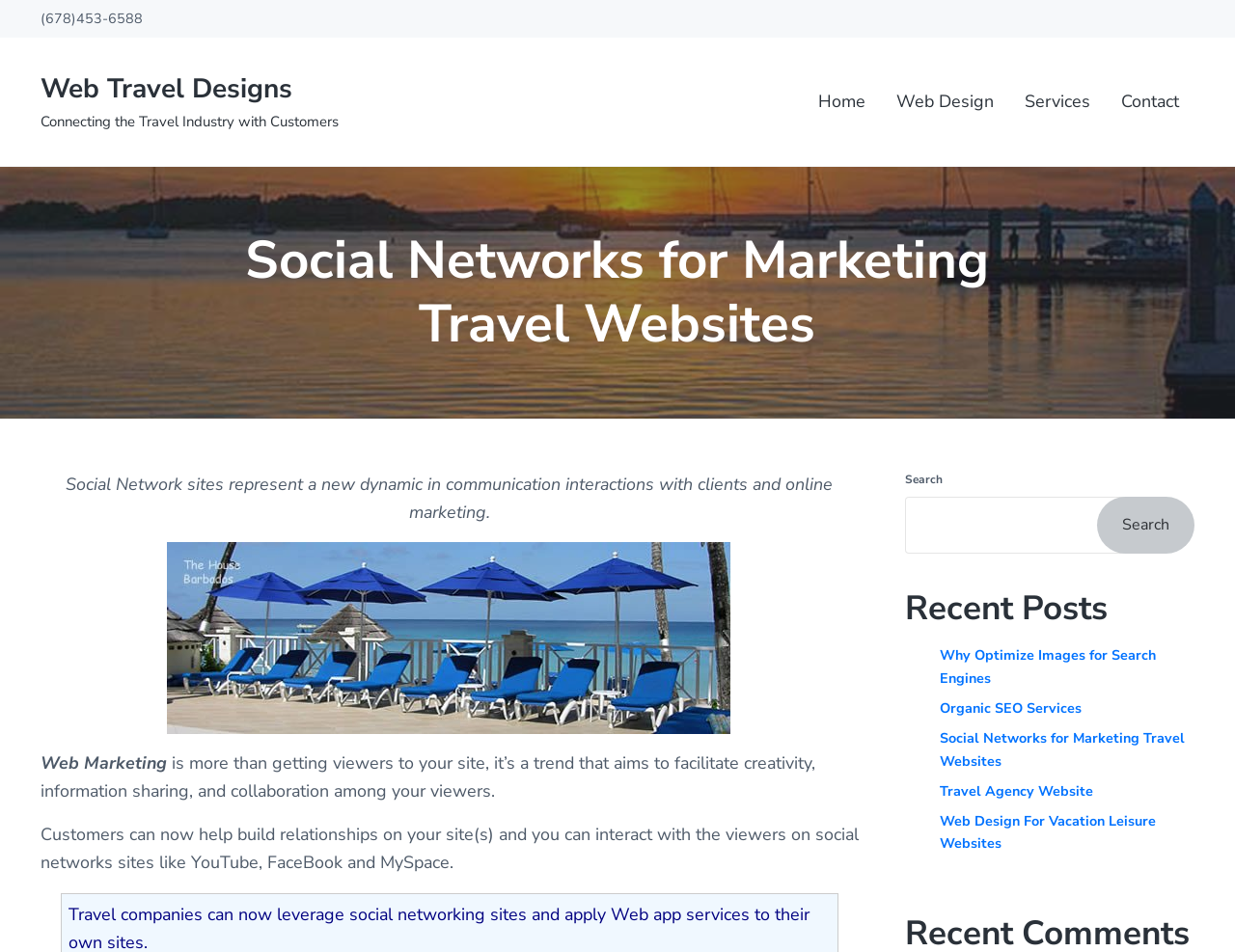Determine the bounding box of the UI element mentioned here: "Web Design". The coordinates must be in the format [left, top, right, bottom] with values ranging from 0 to 1.

[0.714, 0.08, 0.817, 0.134]